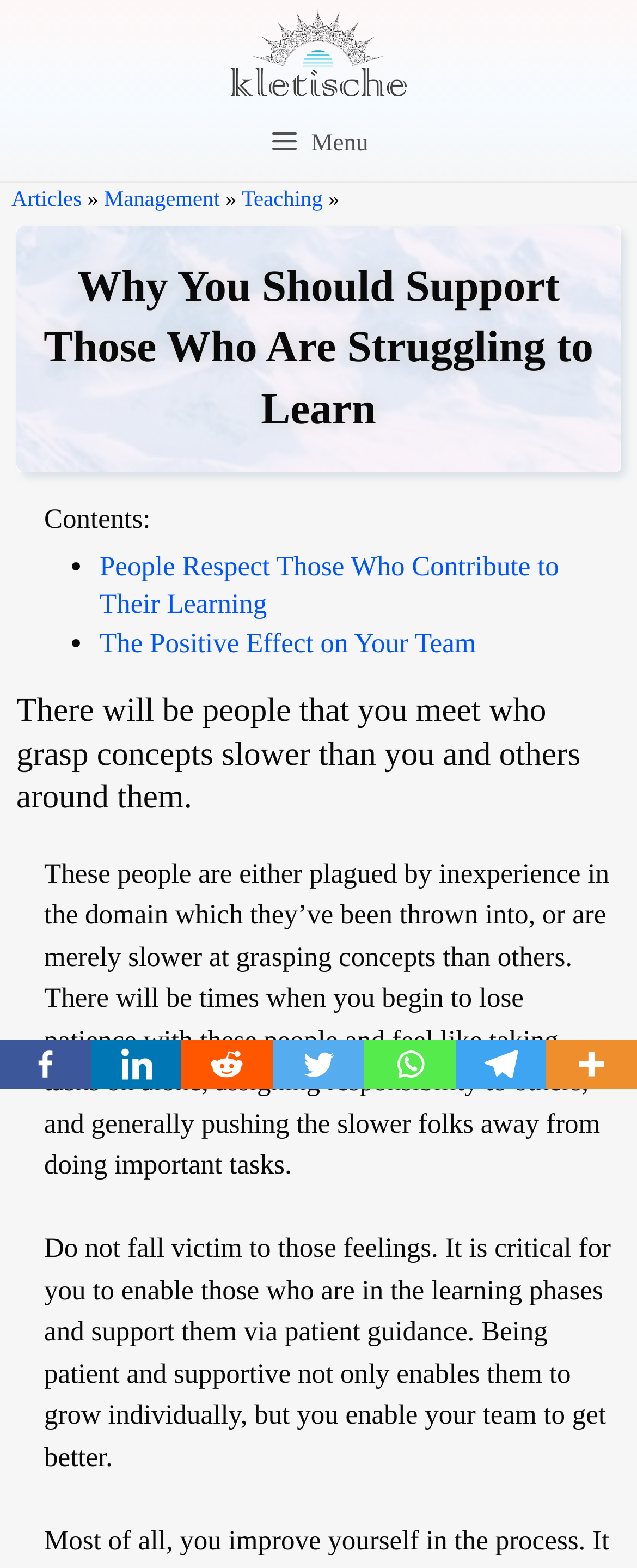Please give a short response to the question using one word or a phrase:
How many social media links are available?

6